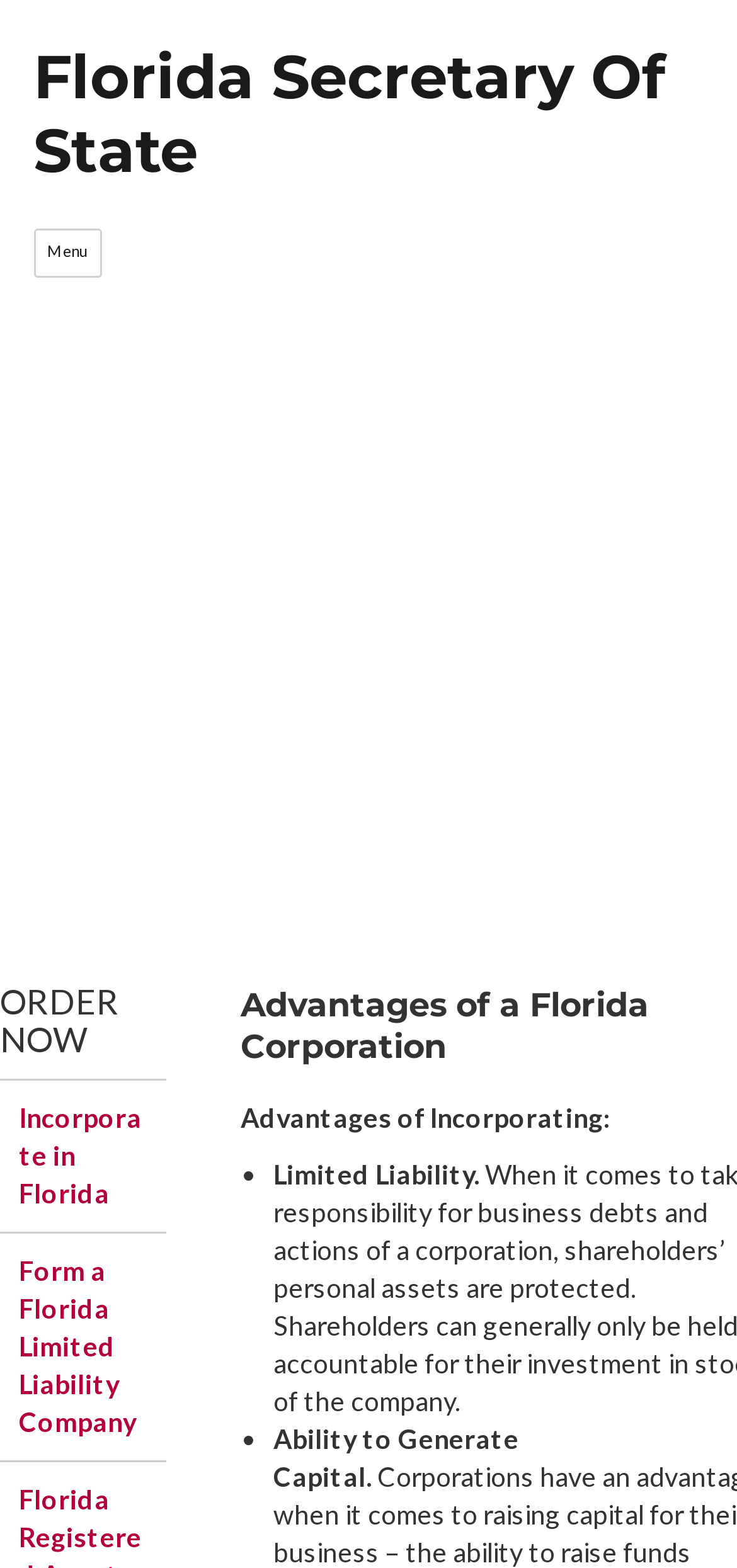Find the bounding box coordinates for the element described here: "Menu".

[0.045, 0.146, 0.138, 0.177]